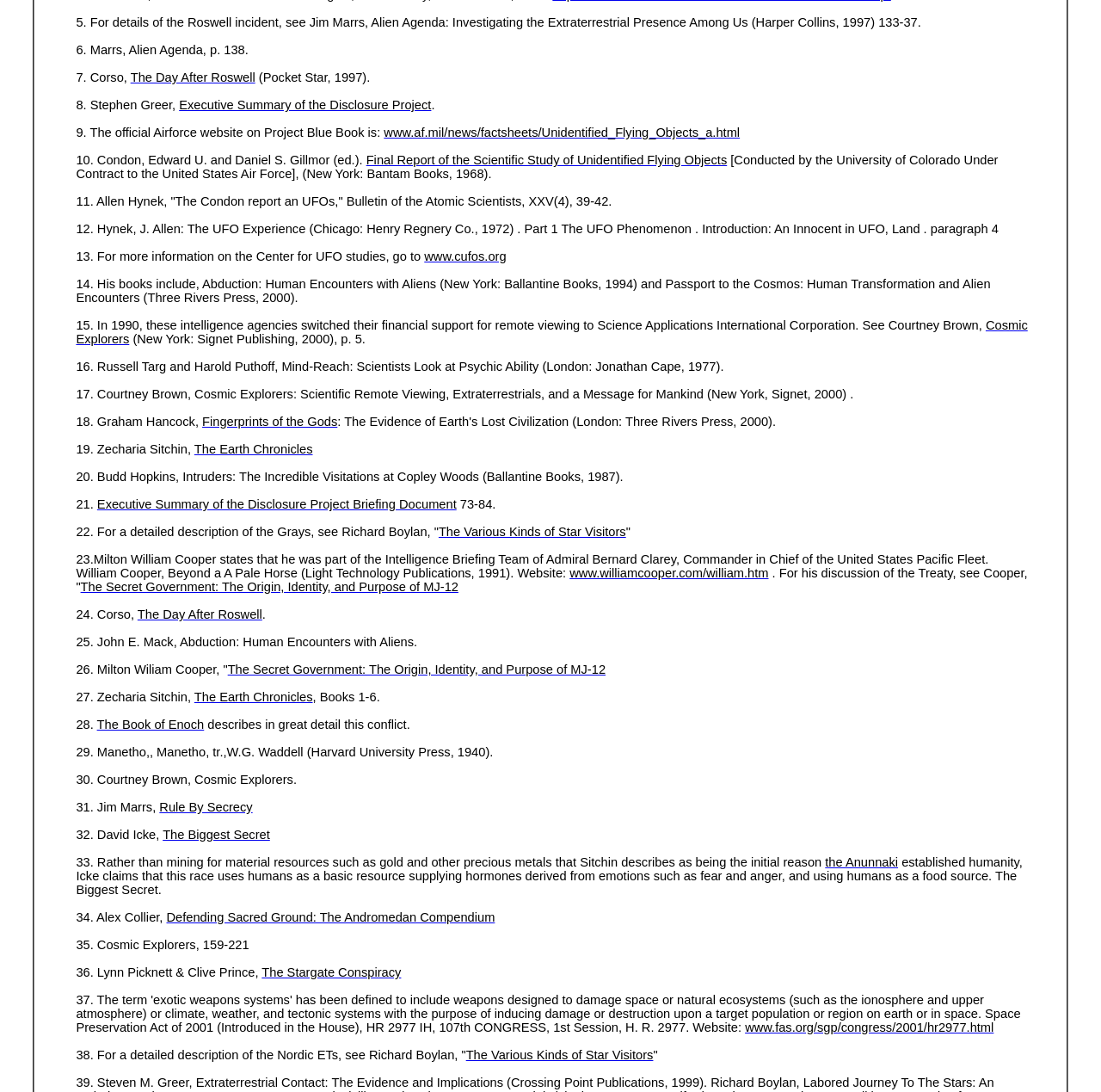What is the name of the website mentioned in reference 13?
Provide a concise answer using a single word or phrase based on the image.

www.cufos.org